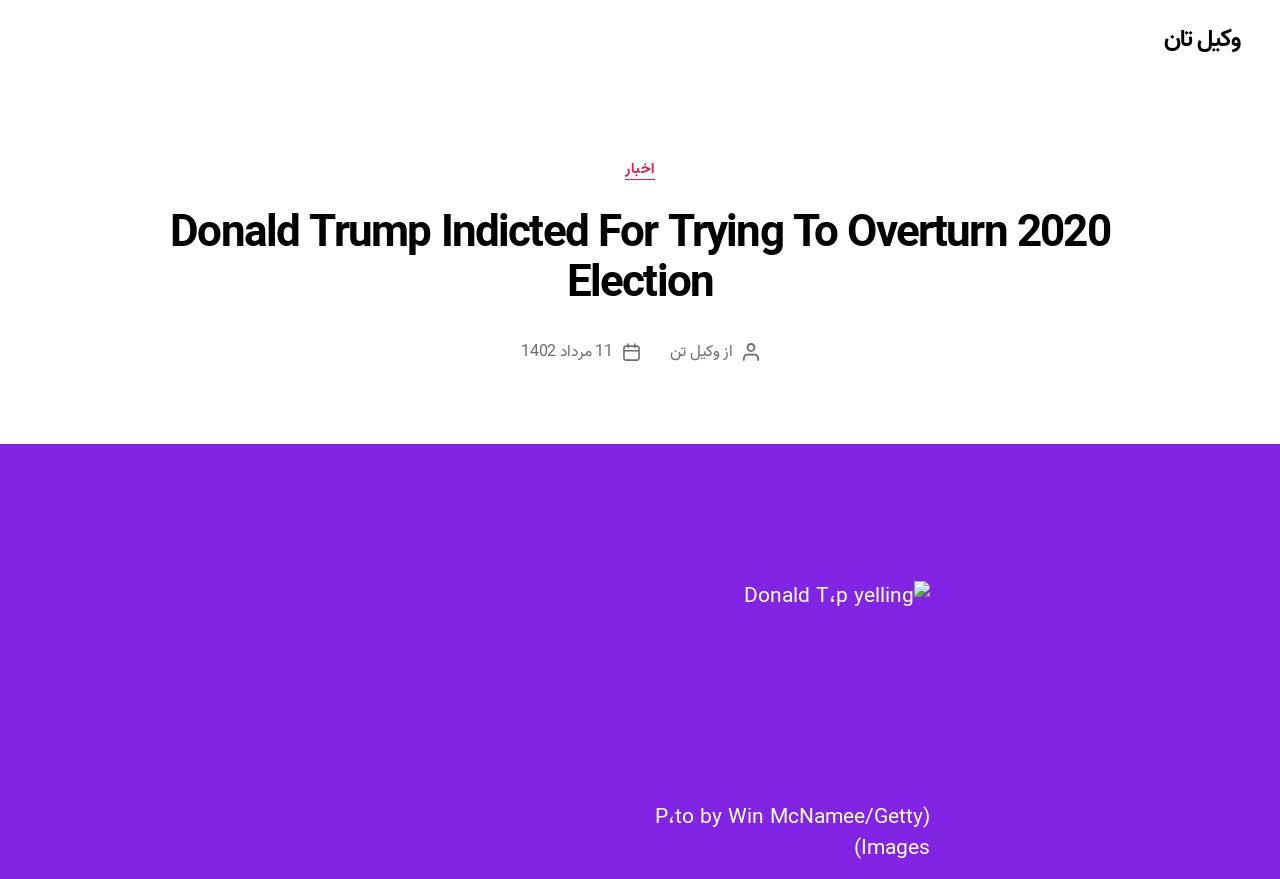Using the element description: "11 مرداد 1402", determine the bounding box coordinates for the specified UI element. The coordinates should be four float numbers between 0 and 1, [left, top, right, bottom].

[0.407, 0.386, 0.479, 0.415]